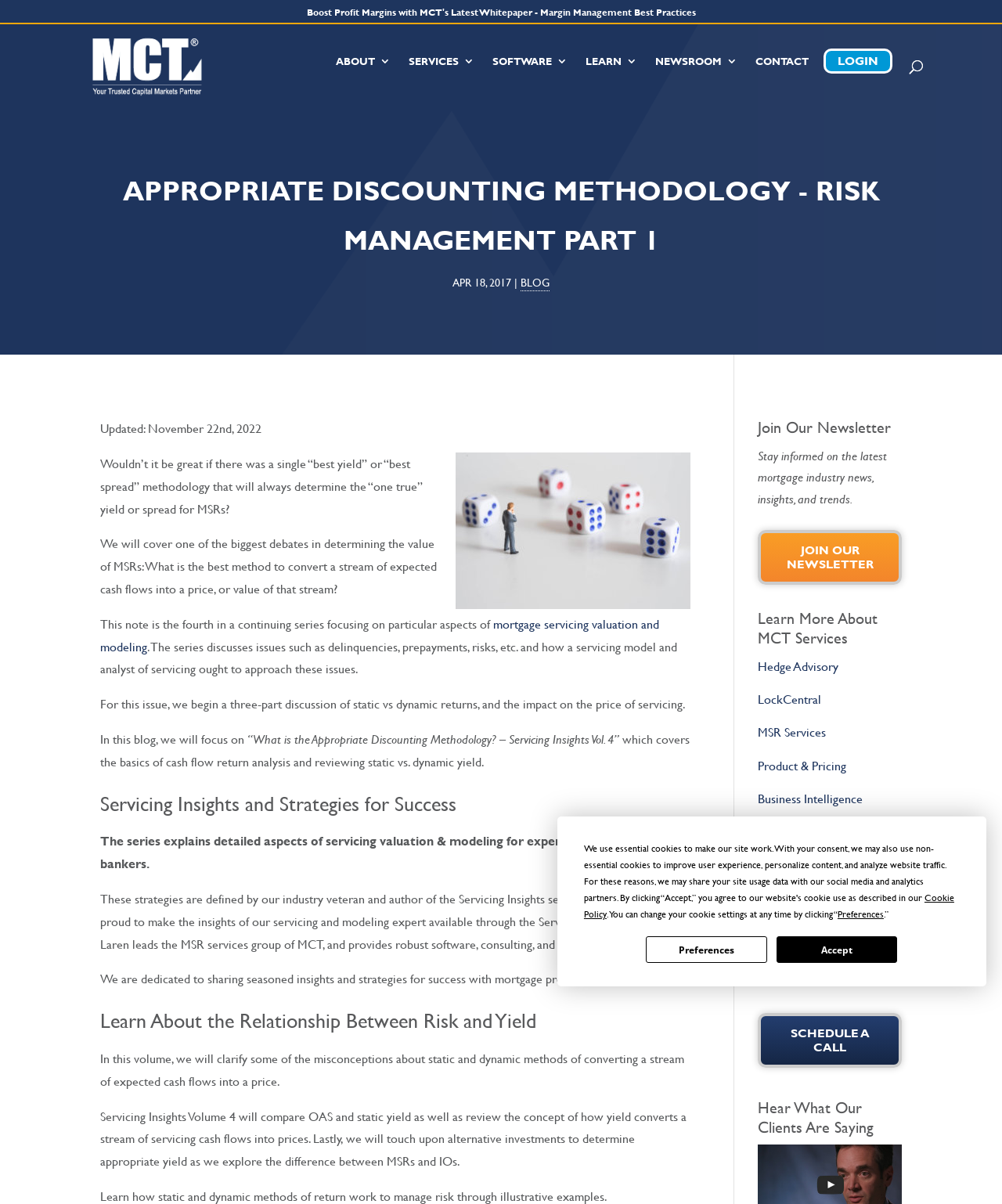Provide a thorough description of this webpage.

This webpage is focused on discussing the appropriate discounting methodology in risk management, specifically in the context of mortgage servicing rights (MSRs). The page is divided into several sections, with a prominent heading at the top that reads "APPROPRIATE DISCOUNTING METHODOLOGY - RISK MANAGEMENT PART 1".

At the top of the page, there is a navigation bar with links to various sections of the website, including "ABOUT", "SERVICES", "SOFTWARE", "LEARN", "NEWSROOM", and "CONTACT". There is also a search bar and a login button.

Below the navigation bar, there is a large section dedicated to the main content of the page. This section is divided into several subheadings, including "Servicing Insights and Strategies for Success", "Learn About the Relationship Between Risk and Yield", and "Getting Started". The content in this section is primarily text-based, with some links and images scattered throughout.

The text discusses the importance of understanding the appropriate discounting methodology in risk management, and how it can impact the valuation of MSRs. The author explains that there is no single "best" methodology, and that different approaches can yield different results. The text also touches on the concept of static vs. dynamic returns and how they can affect the price of servicing.

In addition to the main content, there are several call-to-action buttons and links throughout the page, including a button to join the newsletter, a link to learn more about MCT services, and a link to schedule a call with a representative.

At the bottom of the page, there is a section dedicated to client testimonials, with a heading that reads "Hear What Our Clients Are Saying". This section is relatively small compared to the rest of the page.

Overall, the webpage is focused on providing educational content and insights to mortgage professionals, with a focus on the importance of understanding the appropriate discounting methodology in risk management.